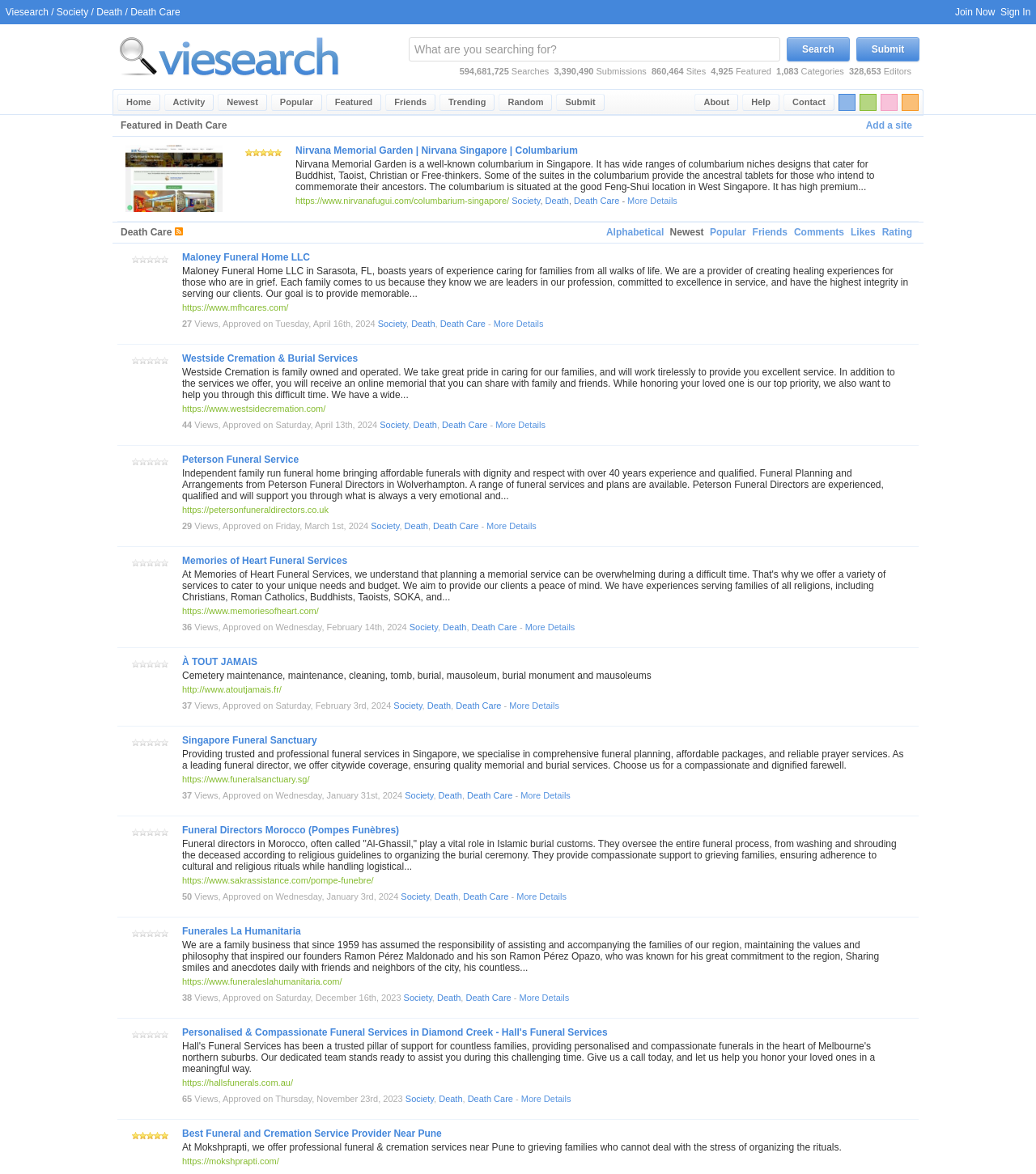Please provide a detailed answer to the question below based on the screenshot: 
What is the purpose of Nirvana Memorial Garden?

The question is asking about the purpose of Nirvana Memorial Garden. From the webpage, we can see a static text element with the text 'Some of the suites in the columbarium provide the ancestral tablets for those who intend to commemorate their ancestors.' which suggests that one of the purposes of Nirvana Memorial Garden is to commemorate ancestors.